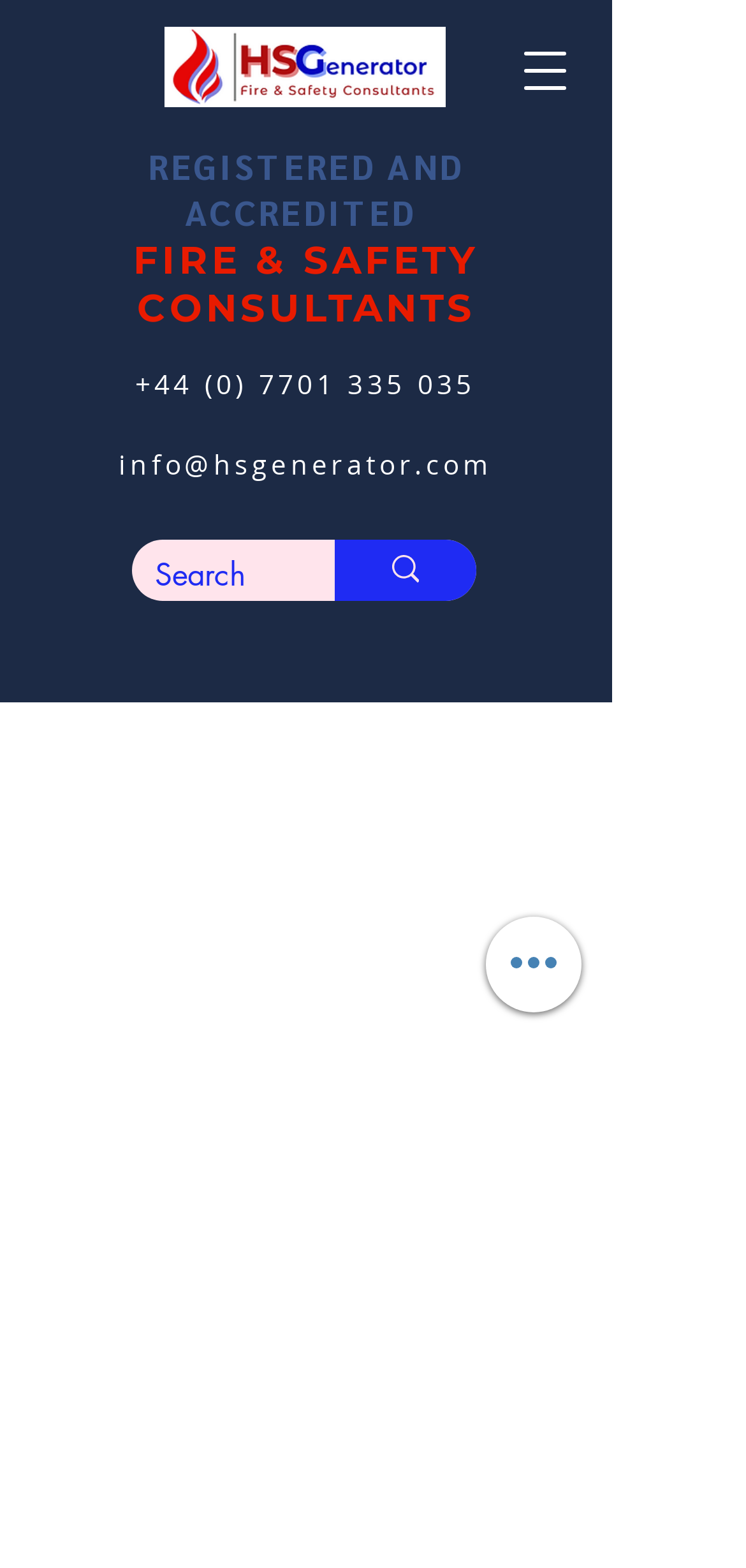Bounding box coordinates are to be given in the format (top-left x, top-left y, bottom-right x, bottom-right y). All values must be floating point numbers between 0 and 1. Provide the bounding box coordinate for the UI element described as: aria-label="Search"

[0.448, 0.344, 0.638, 0.383]